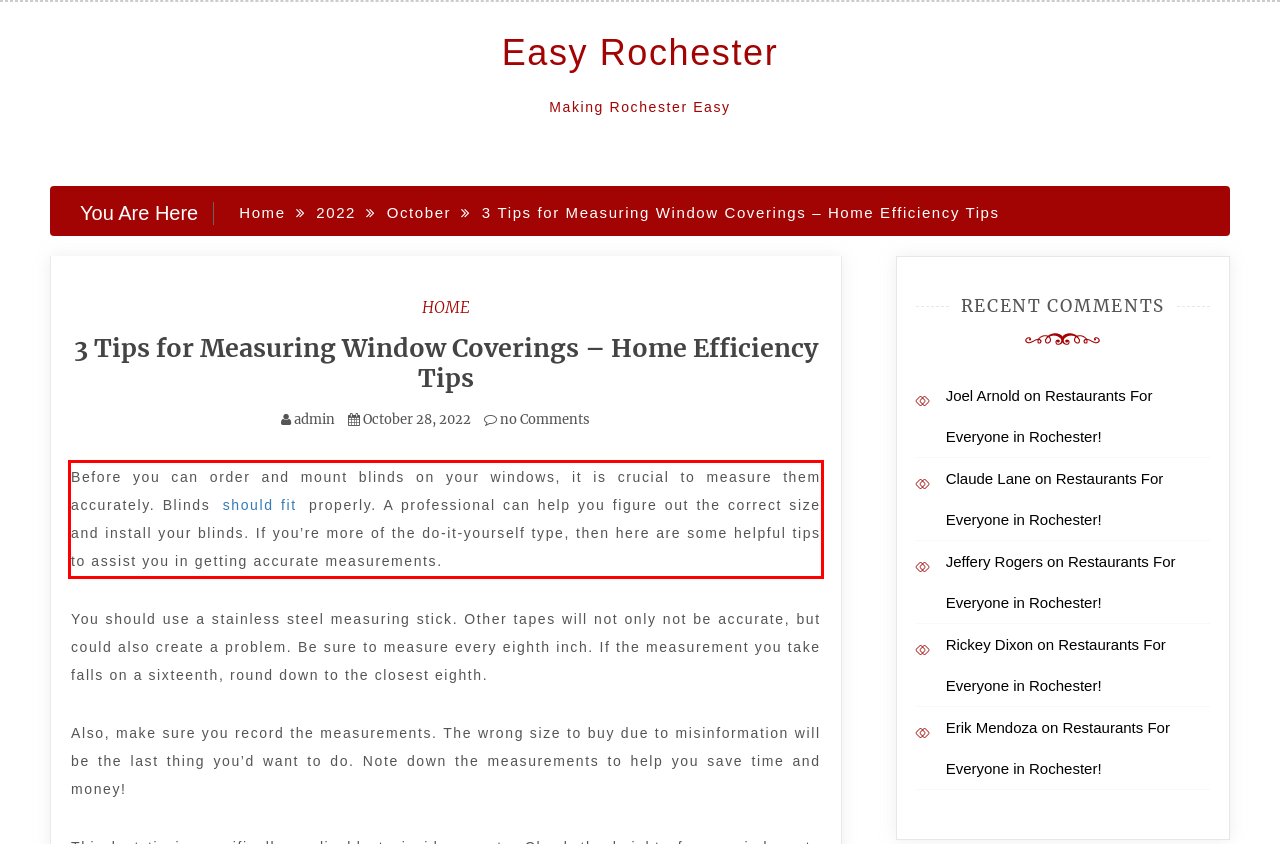Please extract the text content within the red bounding box on the webpage screenshot using OCR.

Before you can order and mount blinds on your windows, it is crucial to measure them accurately. Blinds should fit properly. A professional can help you figure out the correct size and install your blinds. If you’re more of the do-it-yourself type, then here are some helpful tips to assist you in getting accurate measurements.